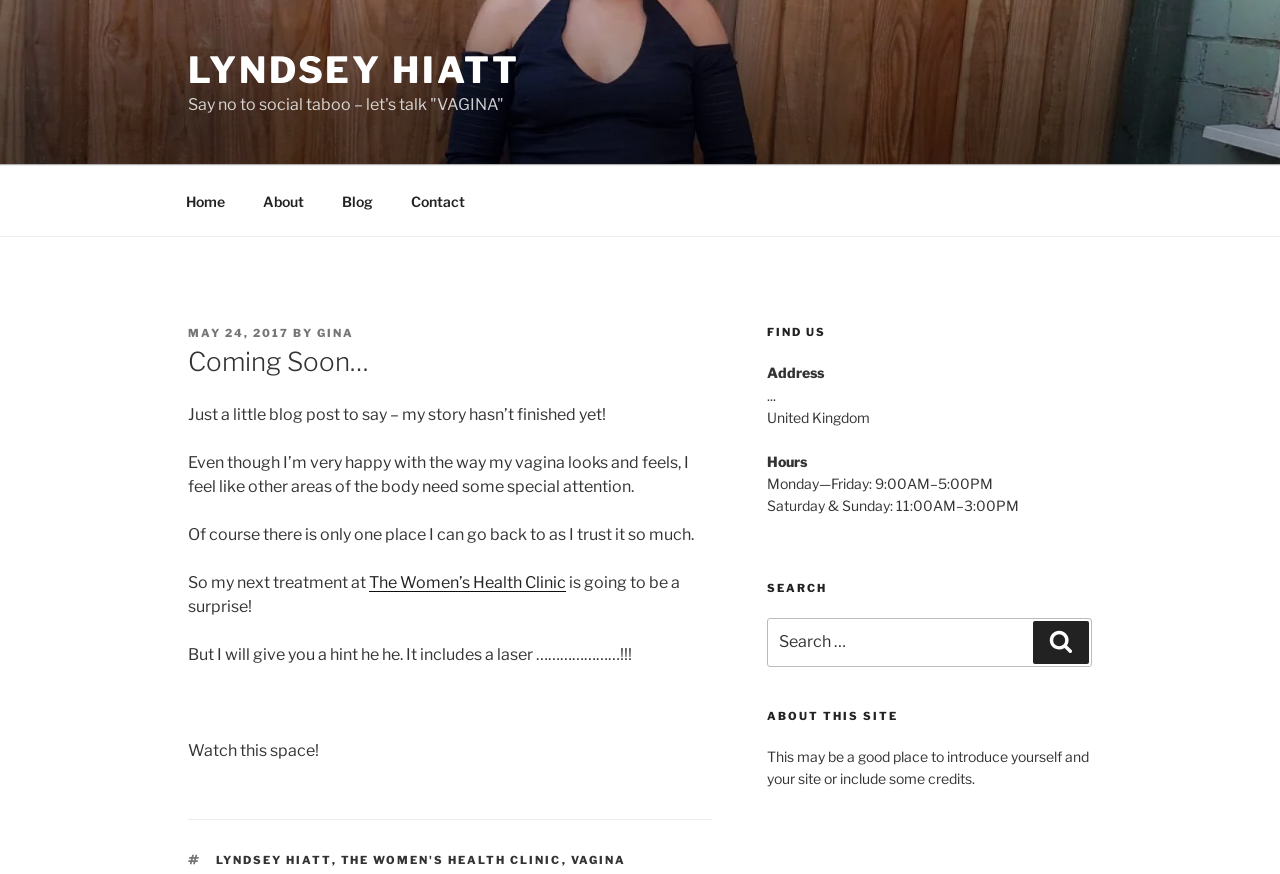What is the name of the clinic mentioned in the blog post?
We need a detailed and exhaustive answer to the question. Please elaborate.

I found the name of the clinic by looking at the link element with the text 'The Women's Health Clinic' which is located in the blog post section.